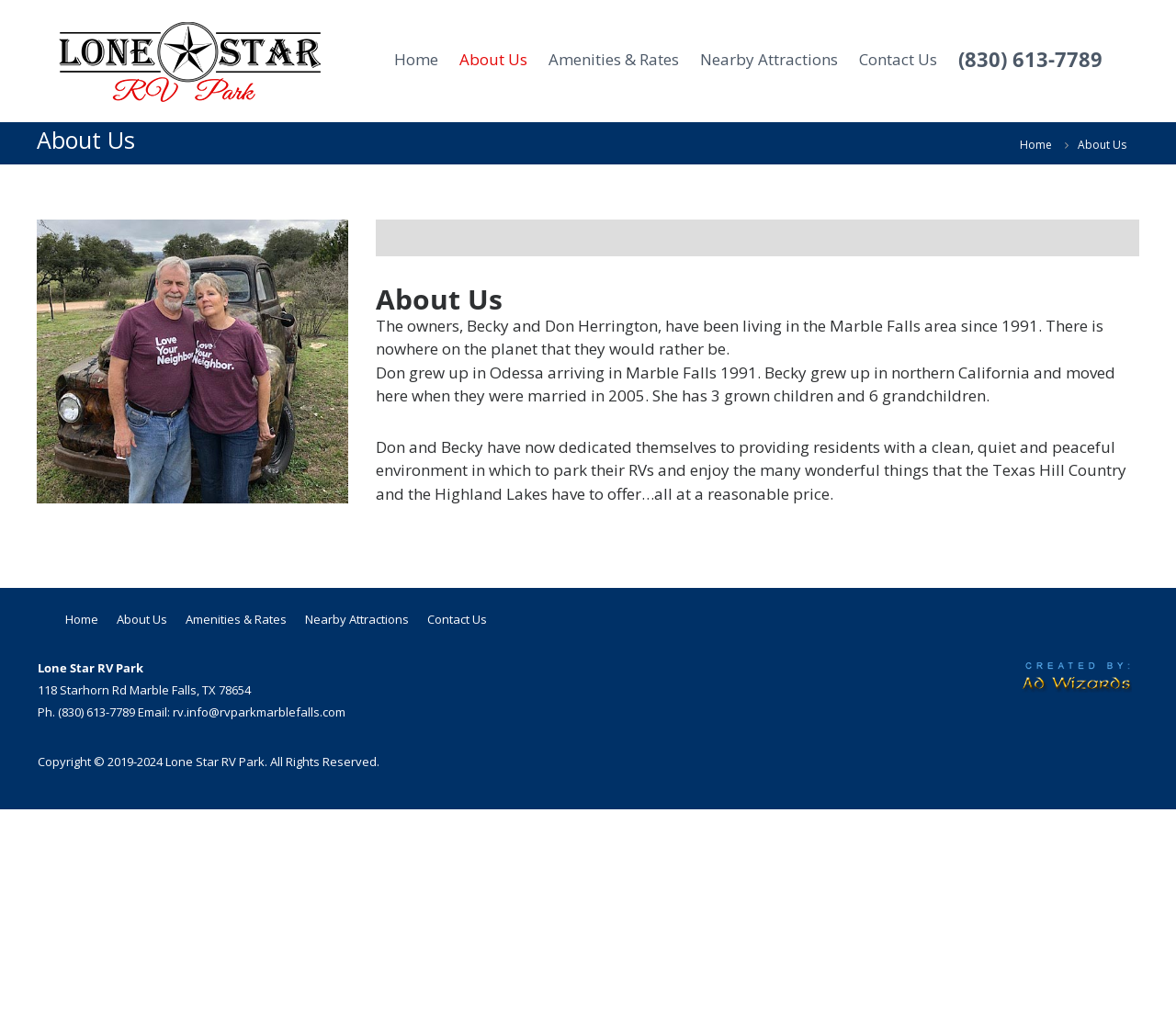Please provide the bounding box coordinates for the element that needs to be clicked to perform the instruction: "Click the logo". The coordinates must consist of four float numbers between 0 and 1, formatted as [left, top, right, bottom].

[0.047, 0.048, 0.276, 0.069]